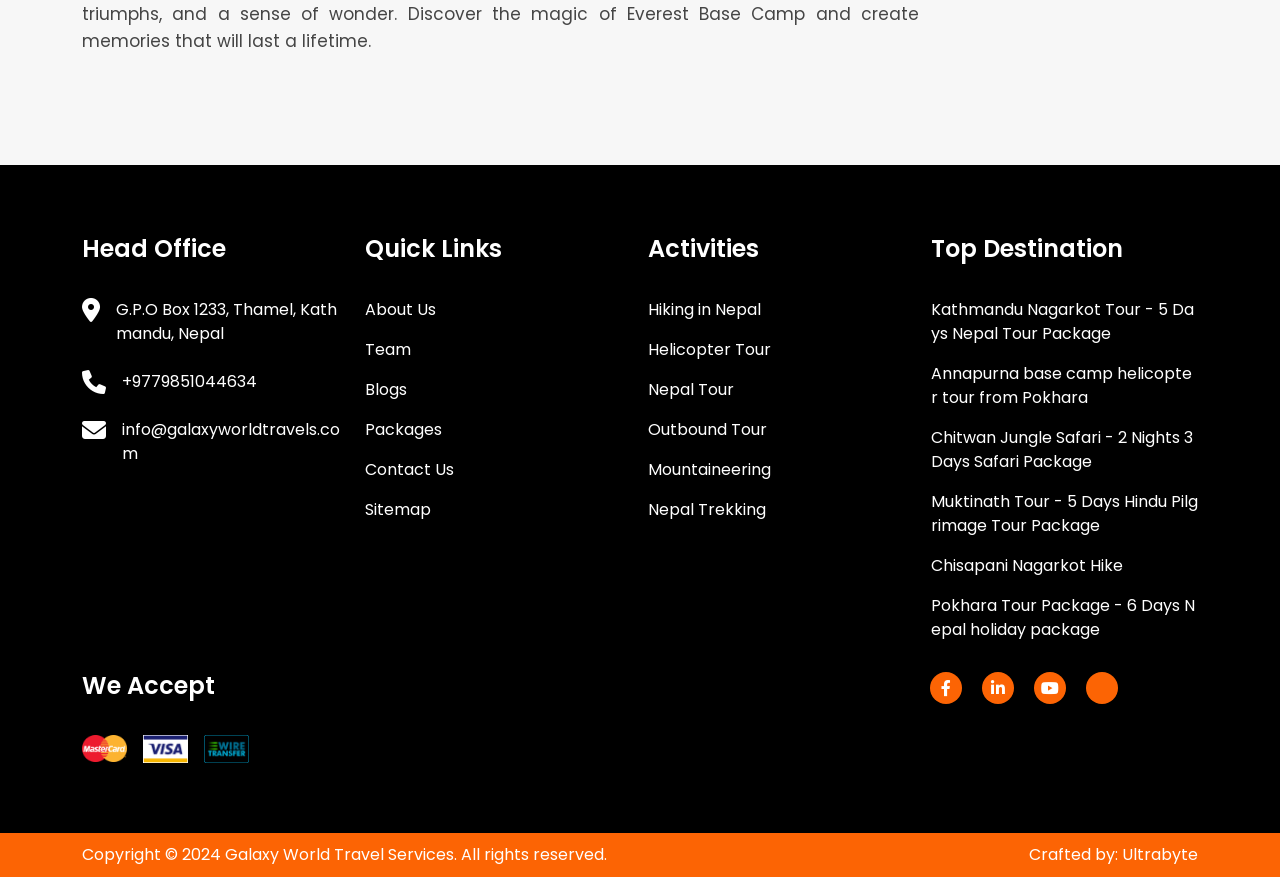Give the bounding box coordinates for the element described by: "Chisapani Nagarkot Hike".

[0.727, 0.632, 0.877, 0.659]